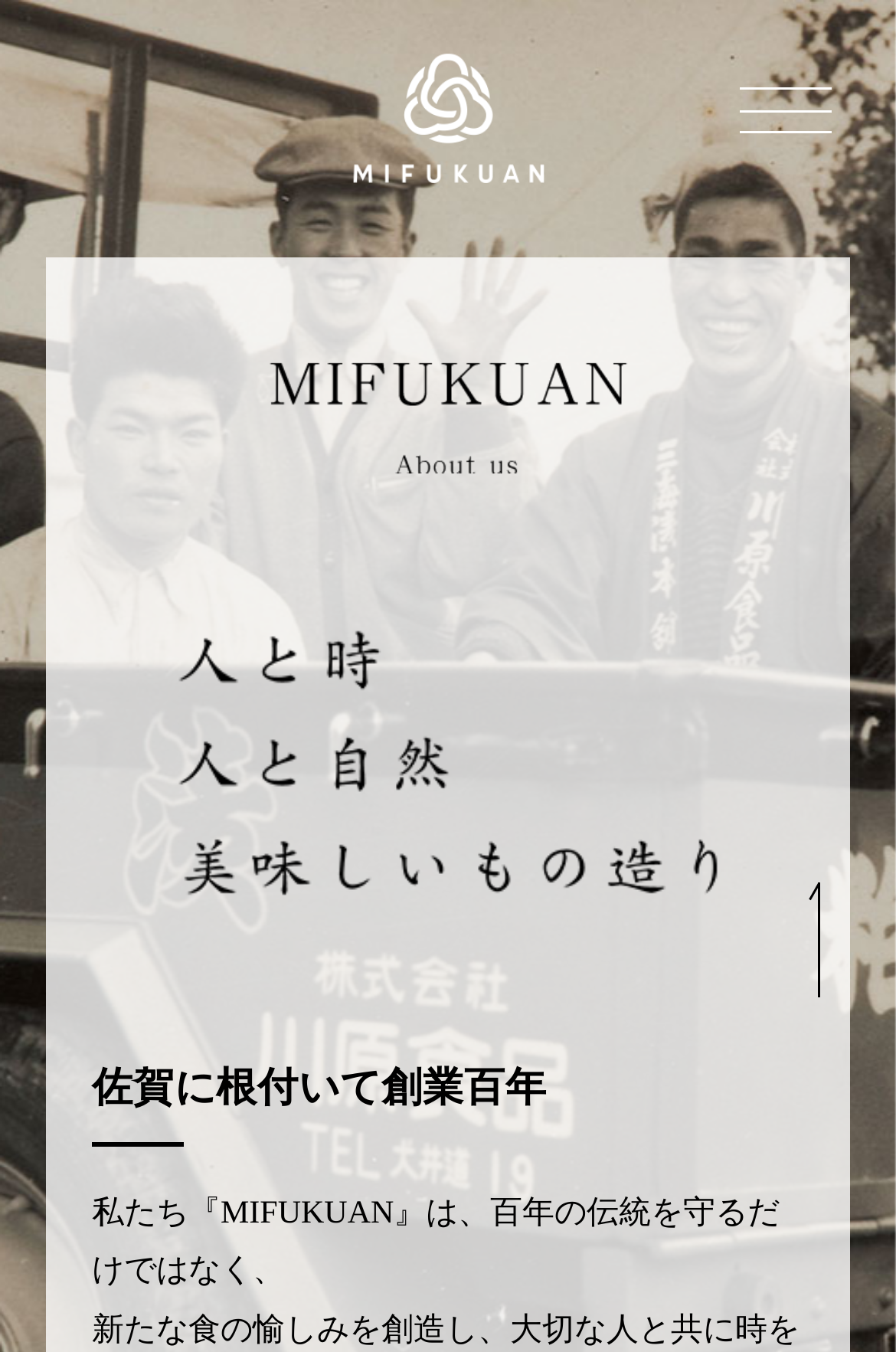What is the last item in the navigation menu?
Based on the visual content, answer with a single word or a brief phrase.

オンラインストア Online Store